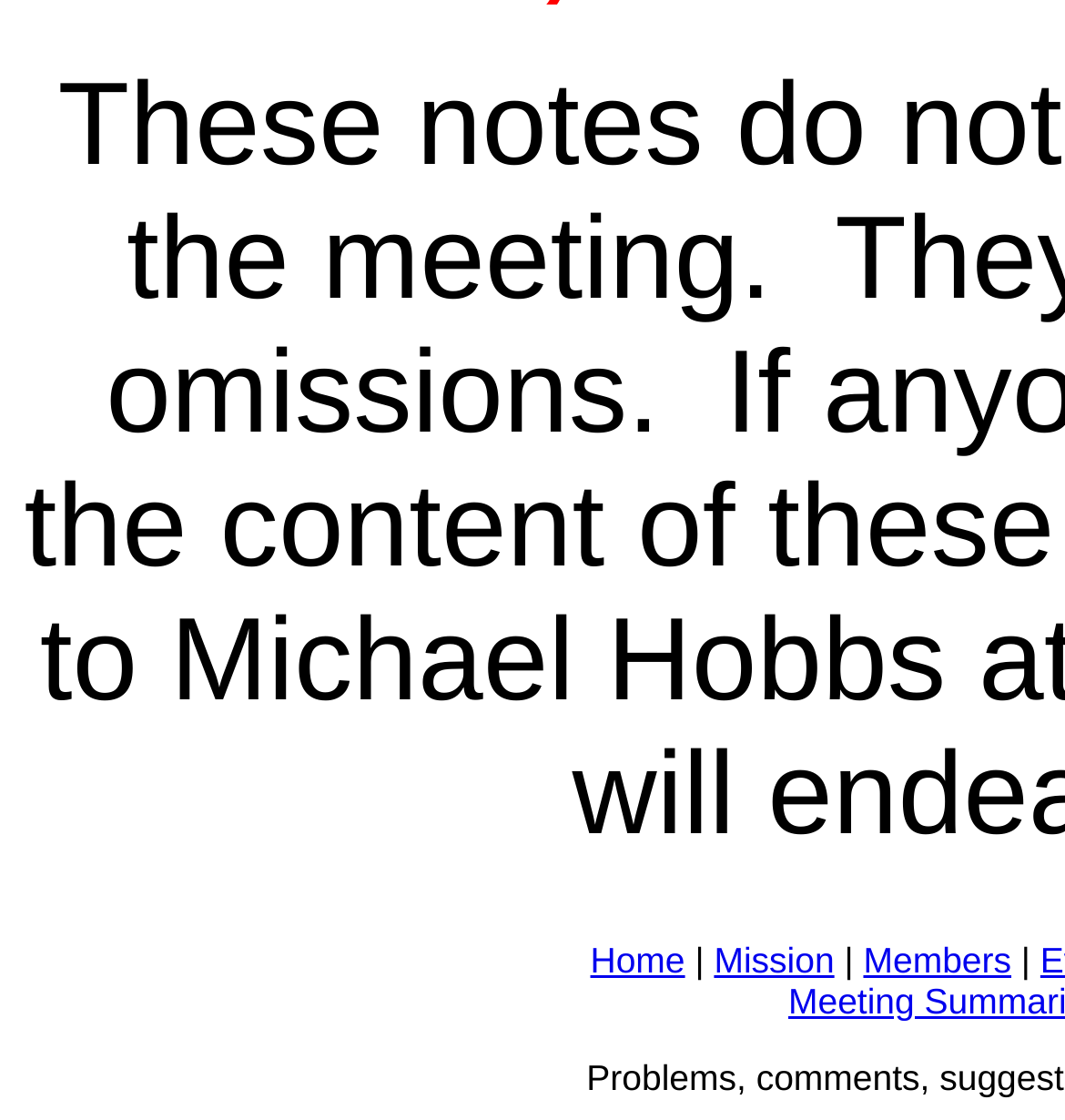Given the description "Photo editing services for photographers", provide the bounding box coordinates of the corresponding UI element.

None